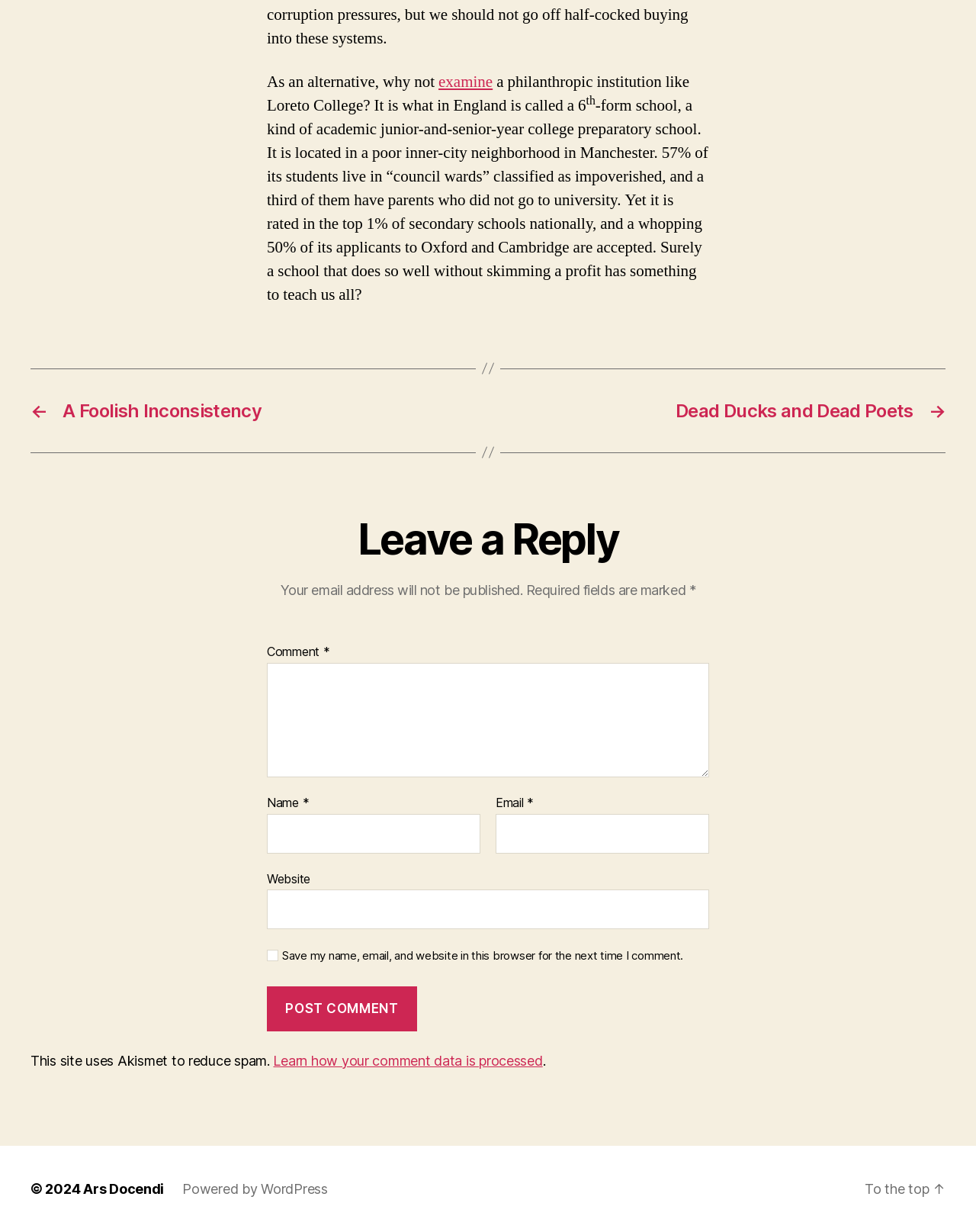Please locate the UI element described by "parent_node: Name * name="author"" and provide its bounding box coordinates.

[0.273, 0.66, 0.492, 0.693]